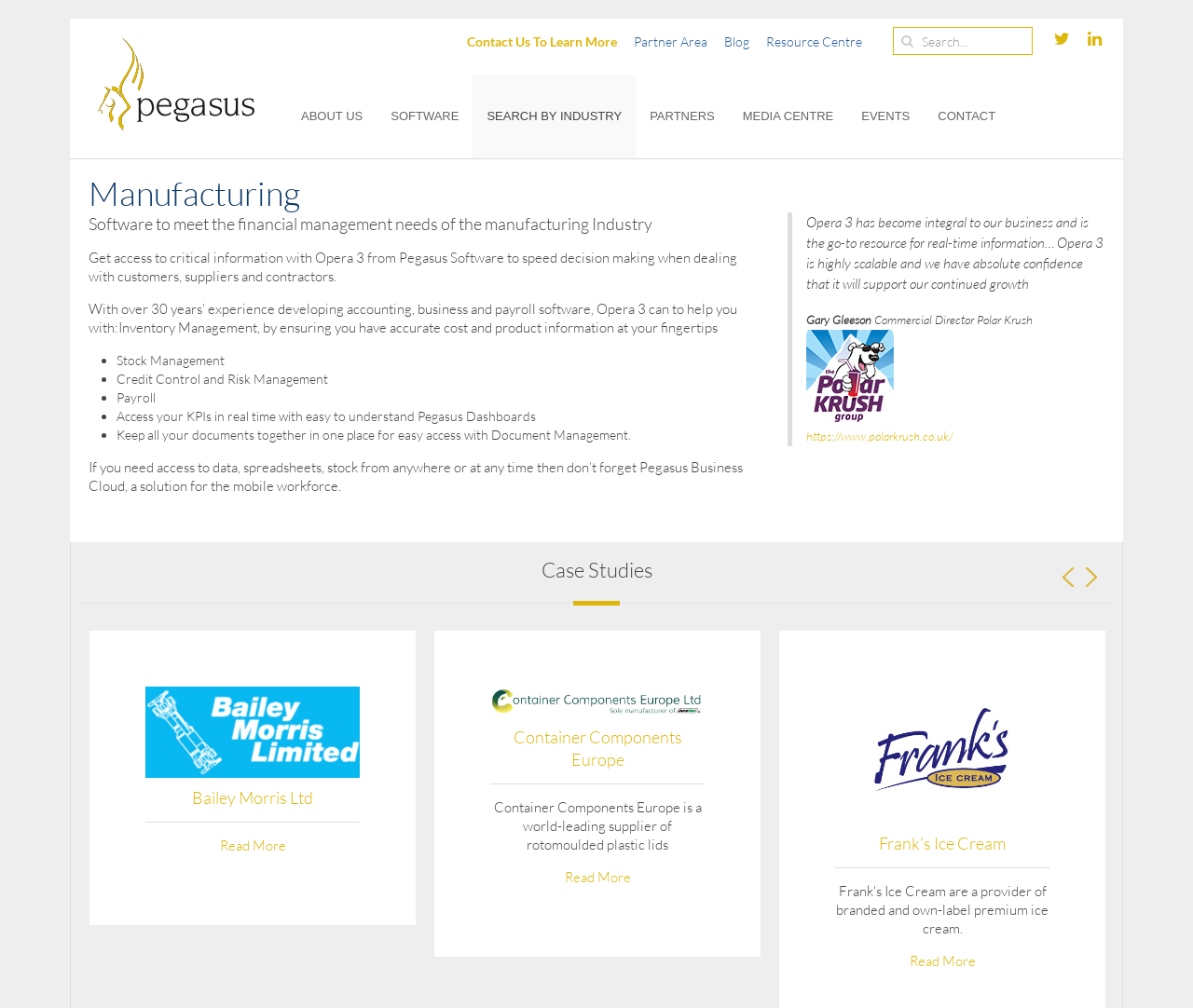Determine the bounding box coordinates of the UI element described below. Use the format (top-left x, top-left y, bottom-right x, bottom-right y) with floating point numbers between 0 and 1: Media Centre

[0.611, 0.074, 0.71, 0.157]